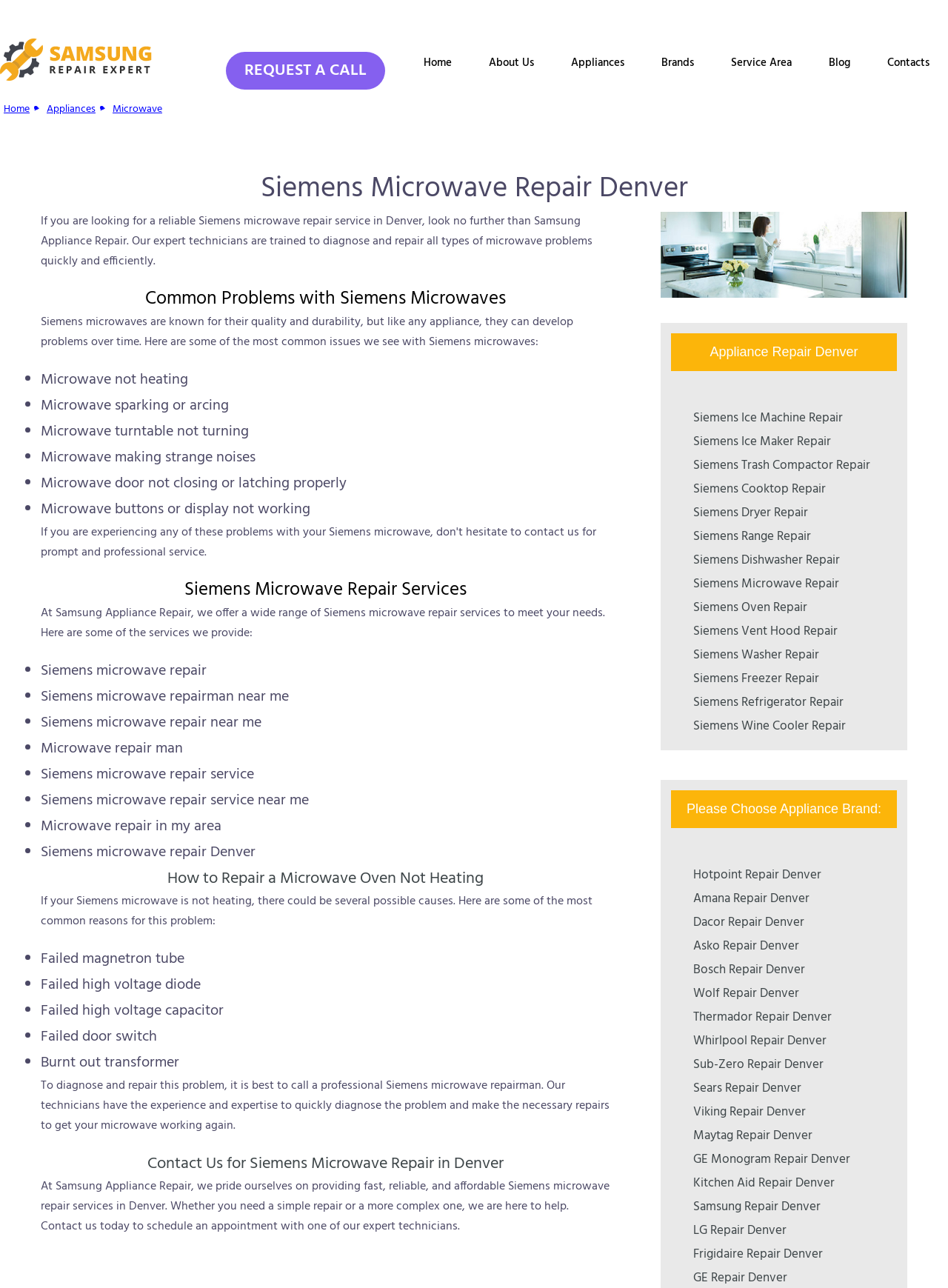Can you specify the bounding box coordinates for the region that should be clicked to fulfill this instruction: "Click the 'Home' link".

[0.427, 0.042, 0.496, 0.068]